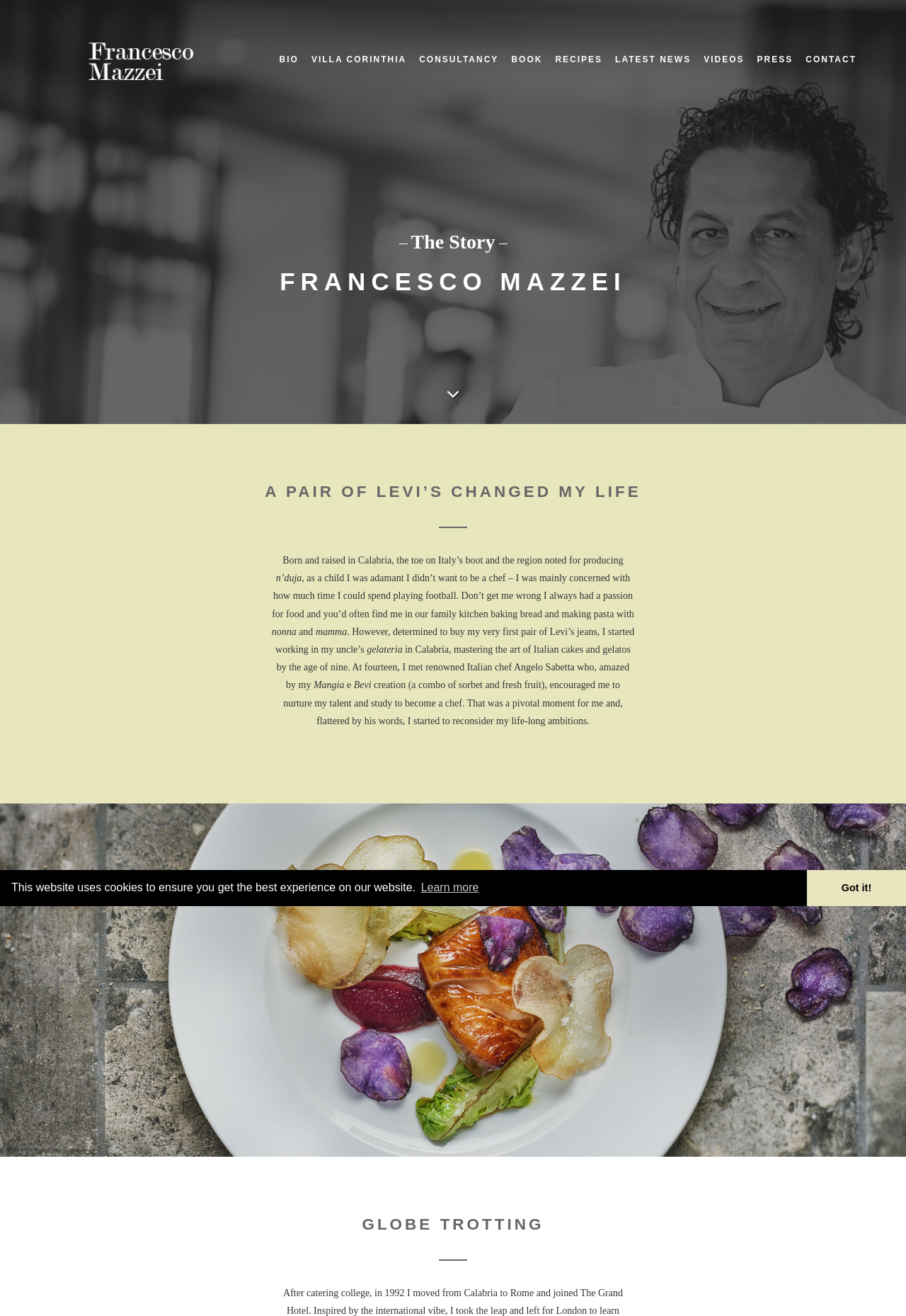Kindly provide the bounding box coordinates of the section you need to click on to fulfill the given instruction: "go to BIO page".

[0.308, 0.041, 0.33, 0.054]